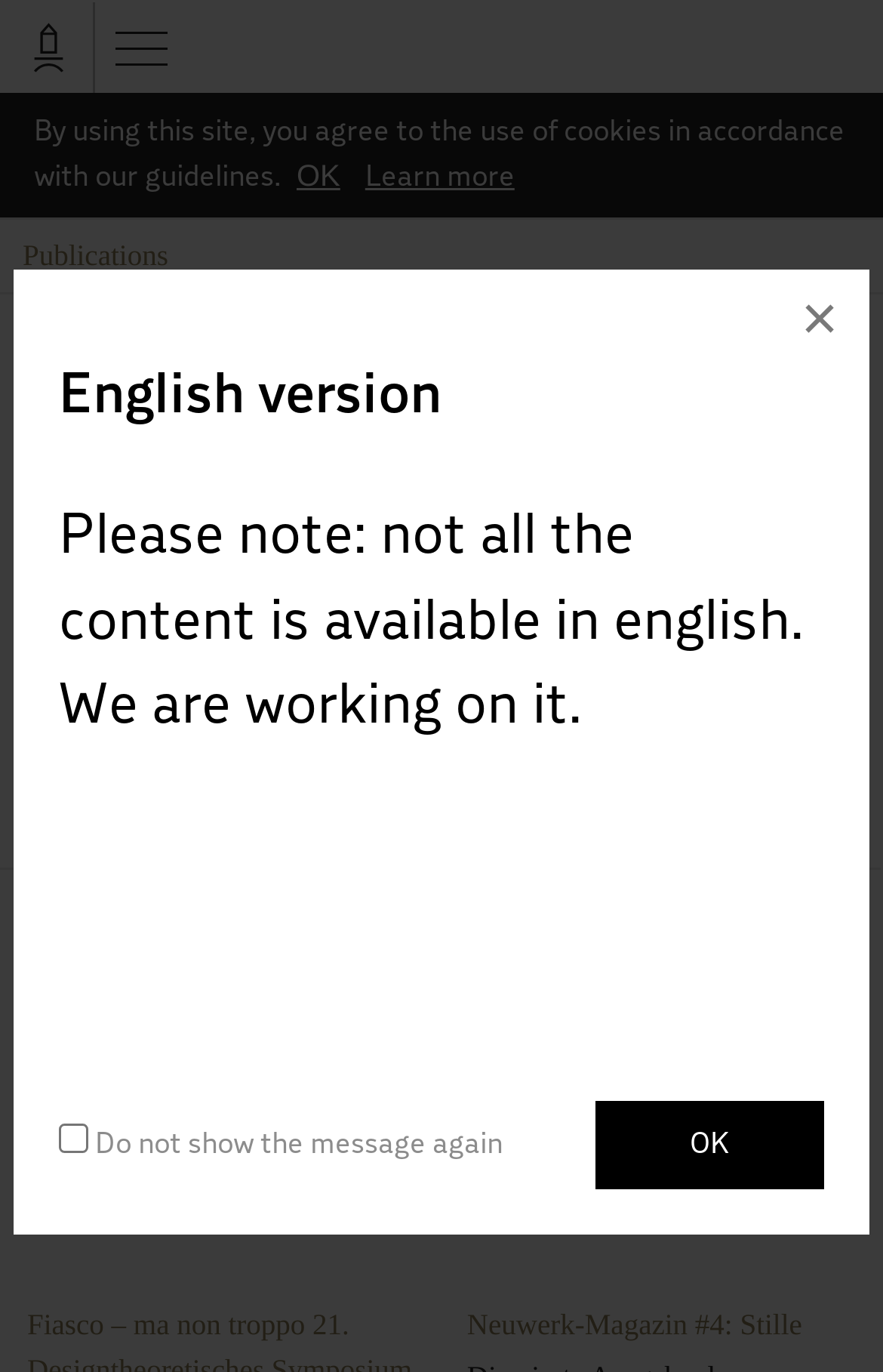Locate the bounding box coordinates of the segment that needs to be clicked to meet this instruction: "Open the publication Neuwerk-Magazin #4: Stille".

[0.529, 0.95, 0.967, 0.982]